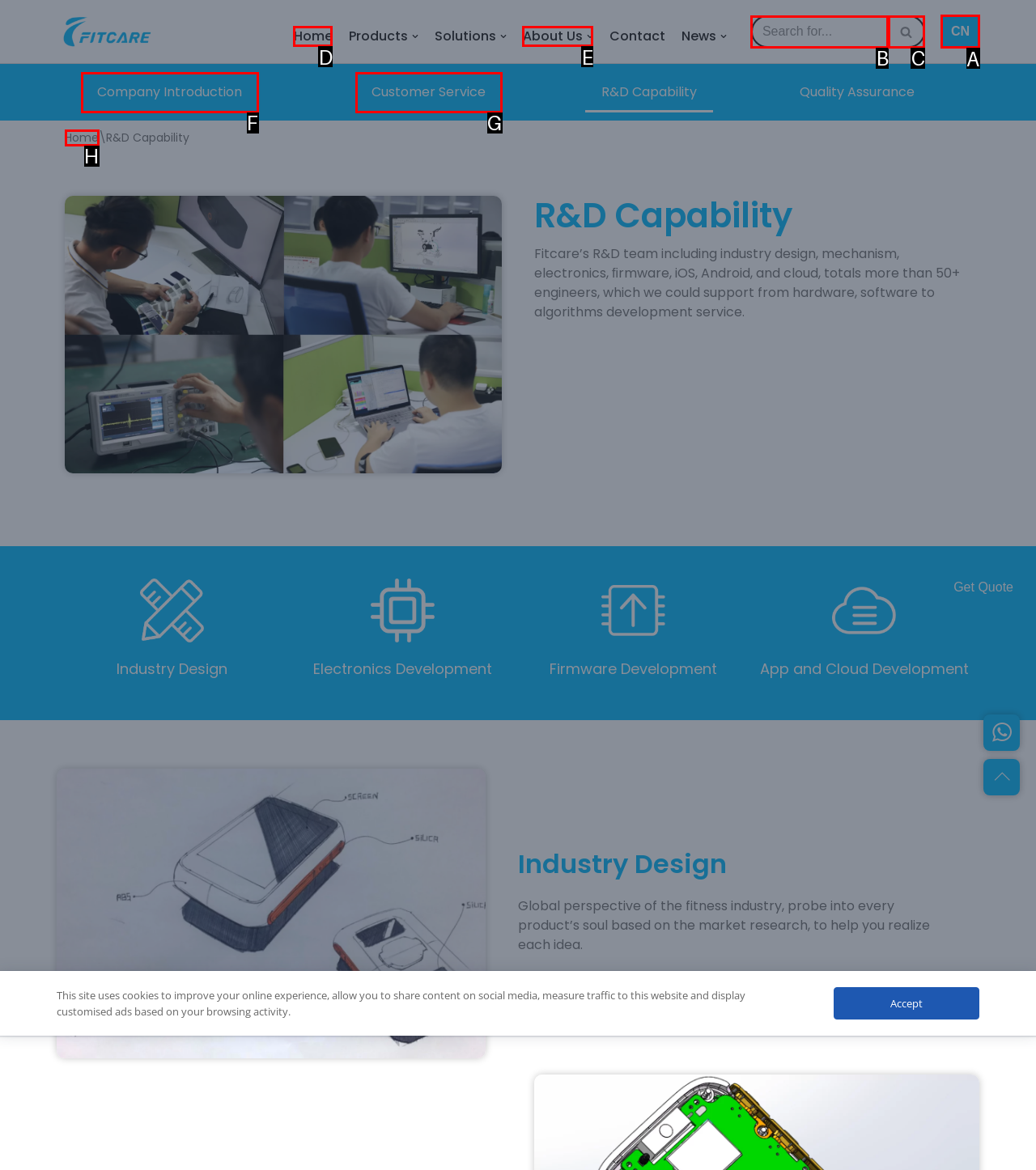From the provided options, which letter corresponds to the element described as: Company Introduction
Answer with the letter only.

F